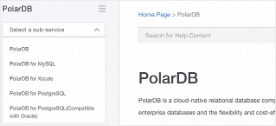Please give a short response to the question using one word or a phrase:
What is PolarDB described as?

Cloud-native relational database